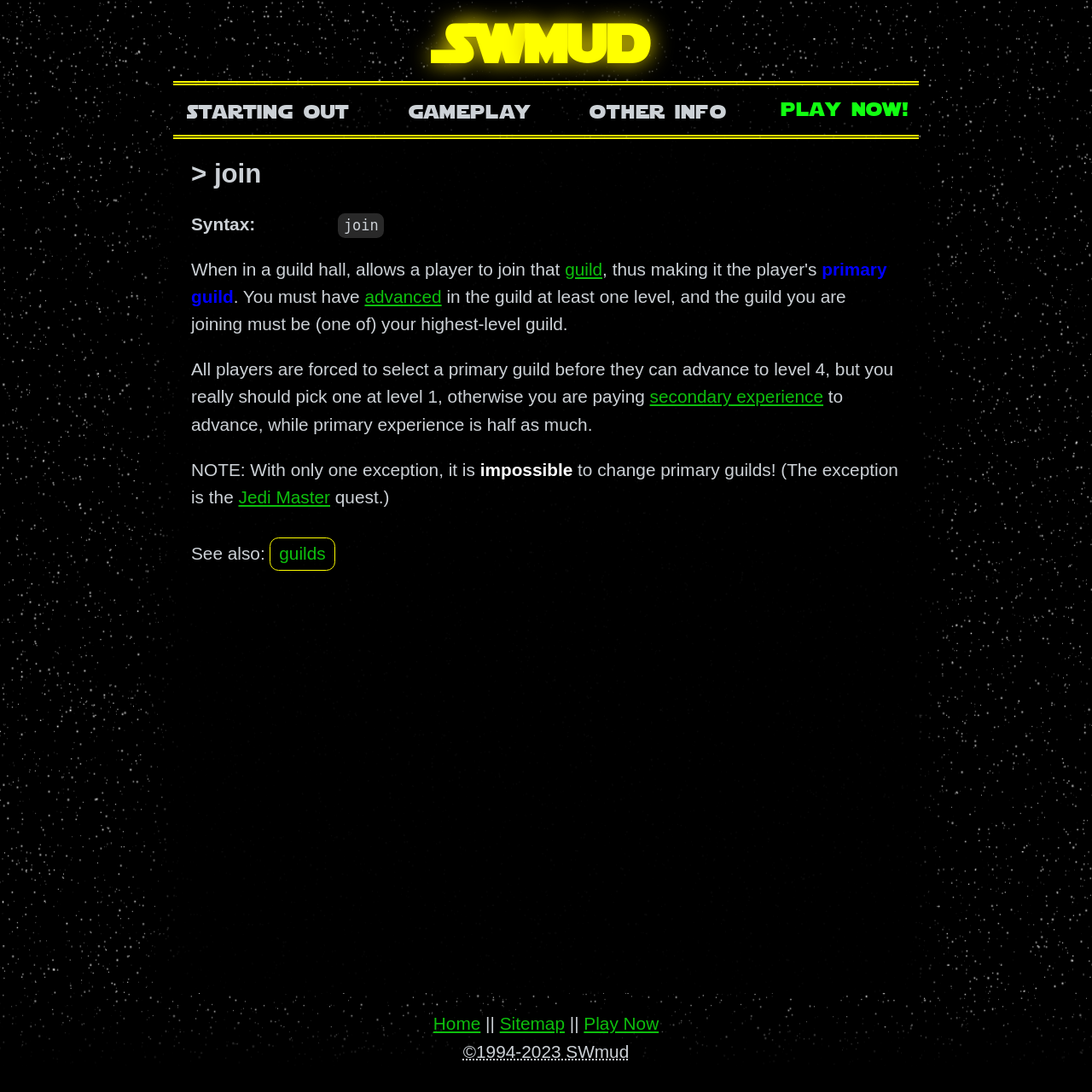Look at the image and answer the question in detail:
Is it possible to change primary guilds?

The webpage states that, with one exception, it is impossible to change primary guilds. The exception is the Jedi Master quest.